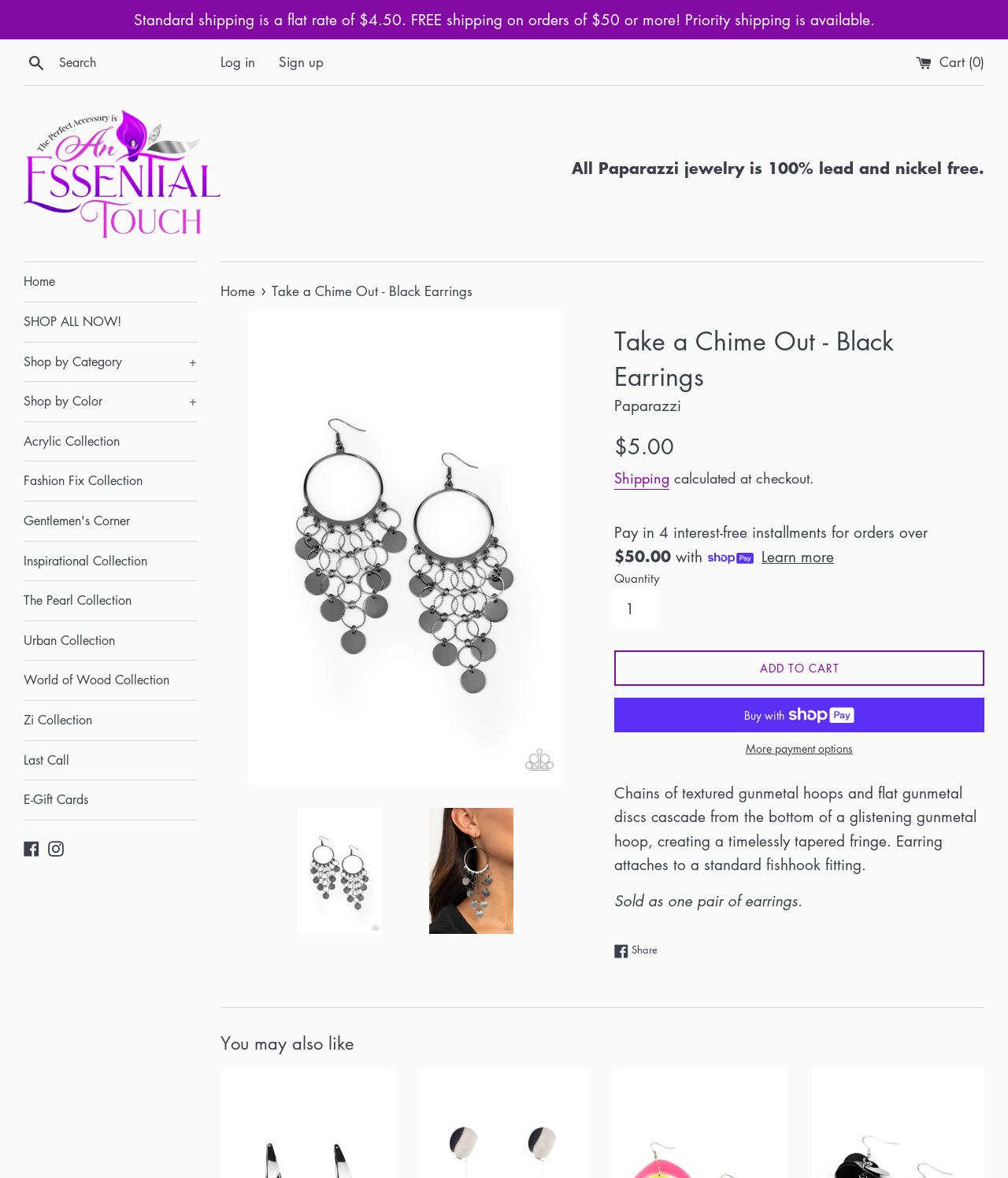Give a detailed account of the webpage.

This webpage is an e-commerce page for a jewelry item called "Take a Chime Out - Black Earrings" from An Essential Touch Jewelry. At the top of the page, there is a navigation menu with links to "Home", "Log in", "Sign up", and "Cart (0)". Below the navigation menu, there is a search bar with a search button and a link to "The Perfect Accessory is An Essential Touch!" with an accompanying image.

On the left side of the page, there is a vertical menu with links to various categories, including "Home", "SHOP ALL NOW!", "Shop by Category", "Shop by Color", and several specific collections. There are also links to social media platforms, "Facebook" and "Instagram", and a separator line.

In the main content area, there is a large image of the earrings, accompanied by a heading with the product name and a description of the product. Below the image, there is a section with pricing information, including the regular price of $5.00, and a link to "Shipping" with a note that the shipping cost will be calculated at checkout. There is also an option to pay in 4 interest-free installments for orders over $50.00 with Shop Pay.

Underneath the pricing section, there is a quantity selector and an "ADD TO CART" button, as well as a "Buy now with ShopPay" button and a "More payment options" button. Further down, there is a detailed product description and a note that the earrings are sold as one pair. There is also a "Share on Facebook" link.

At the bottom of the page, there is a separator line and a heading that says "You may also like", suggesting that there may be other related products or recommendations.